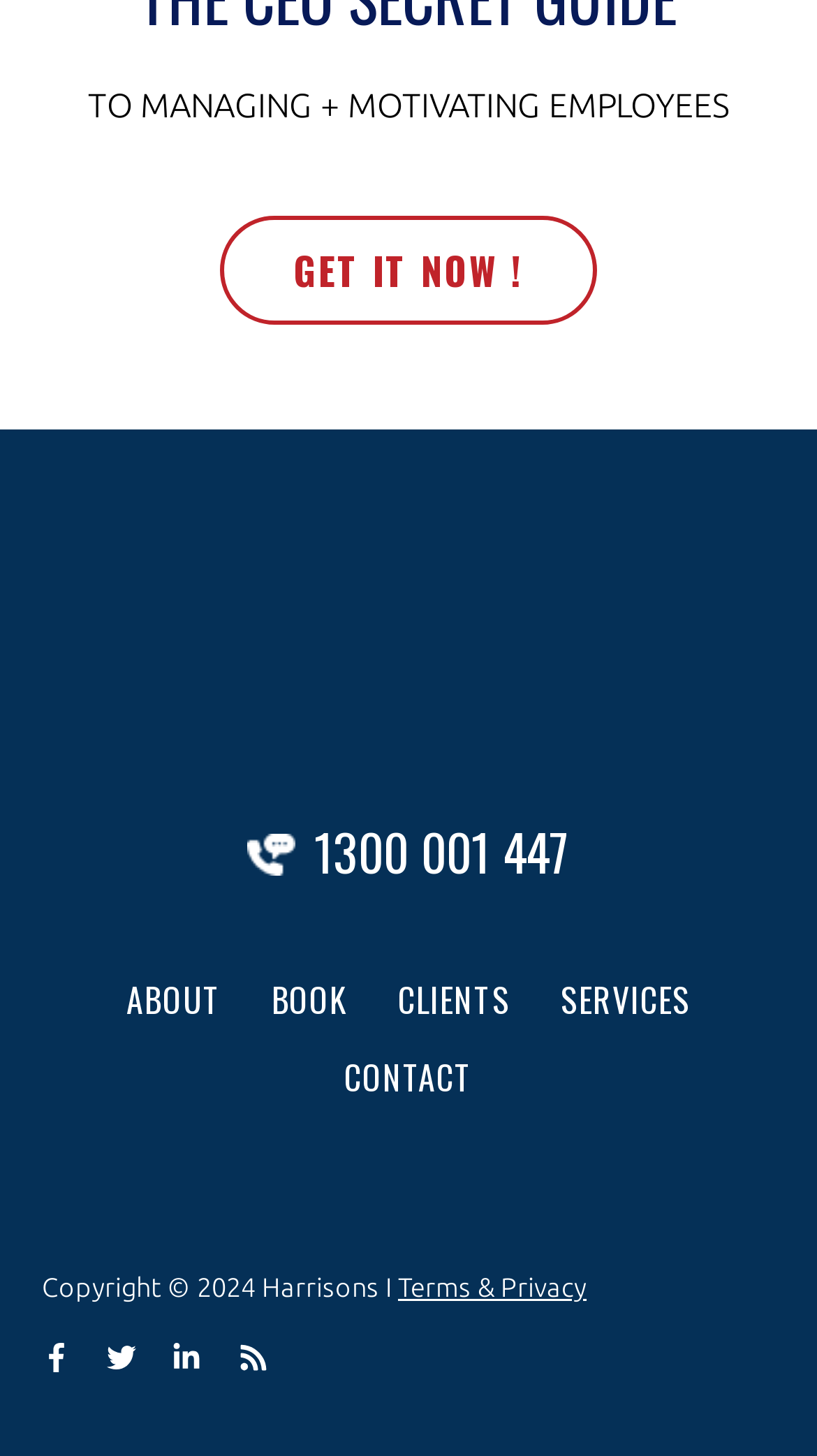Identify the bounding box coordinates necessary to click and complete the given instruction: "Click on 'GET IT NOW!' button".

[0.269, 0.149, 0.731, 0.223]